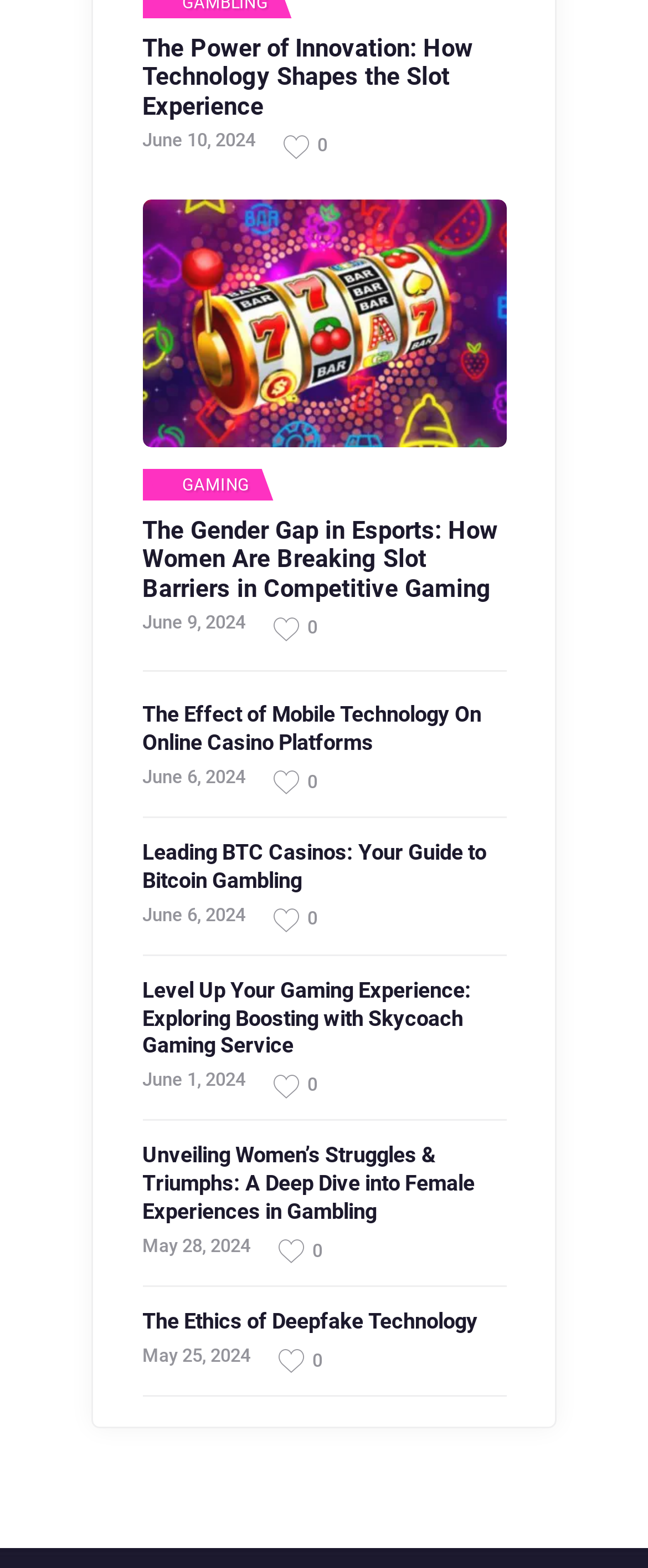Find the bounding box coordinates of the element's region that should be clicked in order to follow the given instruction: "Read the article about the power of innovation in slots". The coordinates should consist of four float numbers between 0 and 1, i.e., [left, top, right, bottom].

[0.219, 0.022, 0.781, 0.078]